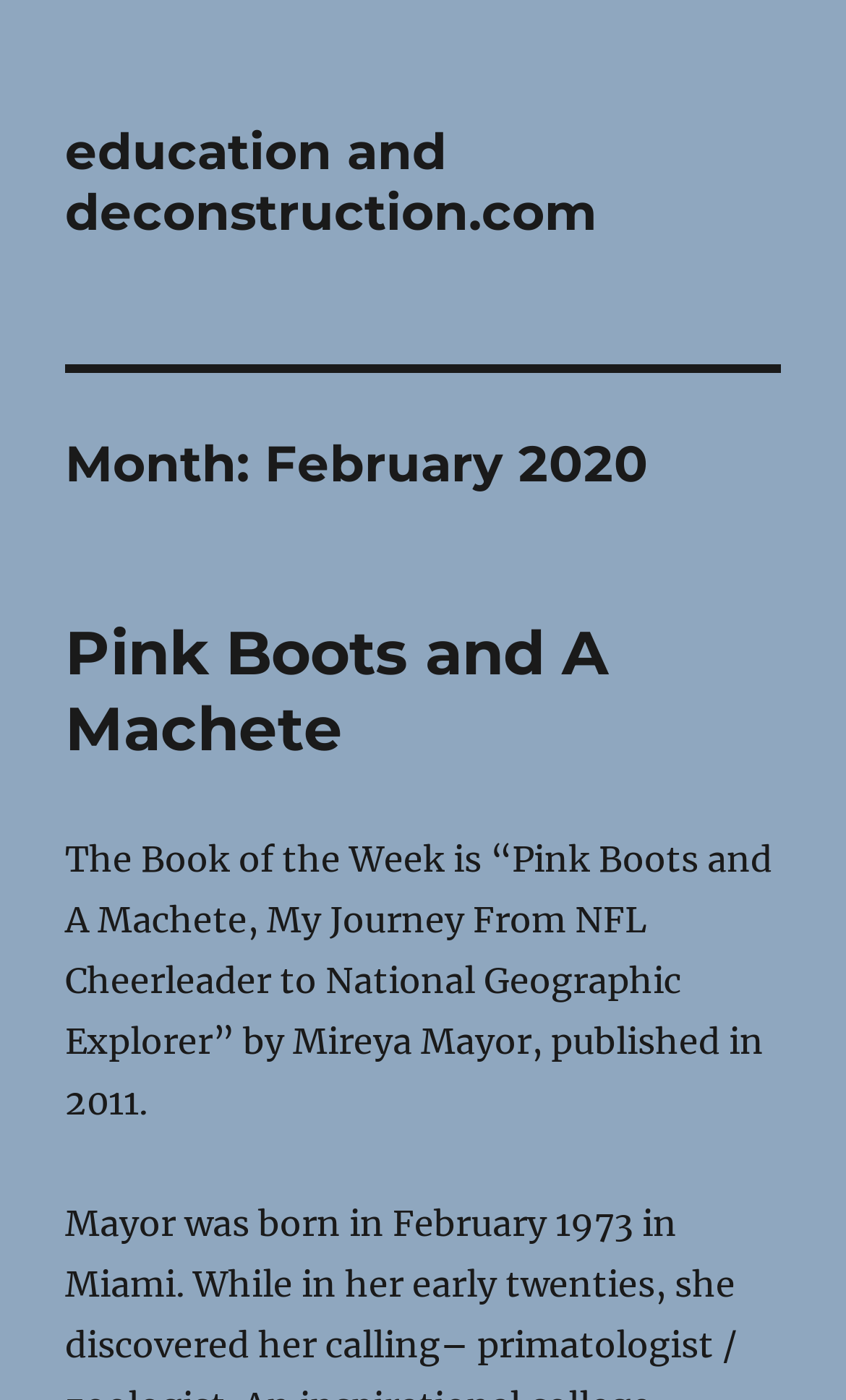What is the occupation of the person mentioned in the book?
Look at the image and answer with only one word or phrase.

NFL Cheerleader and National Geographic Explorer